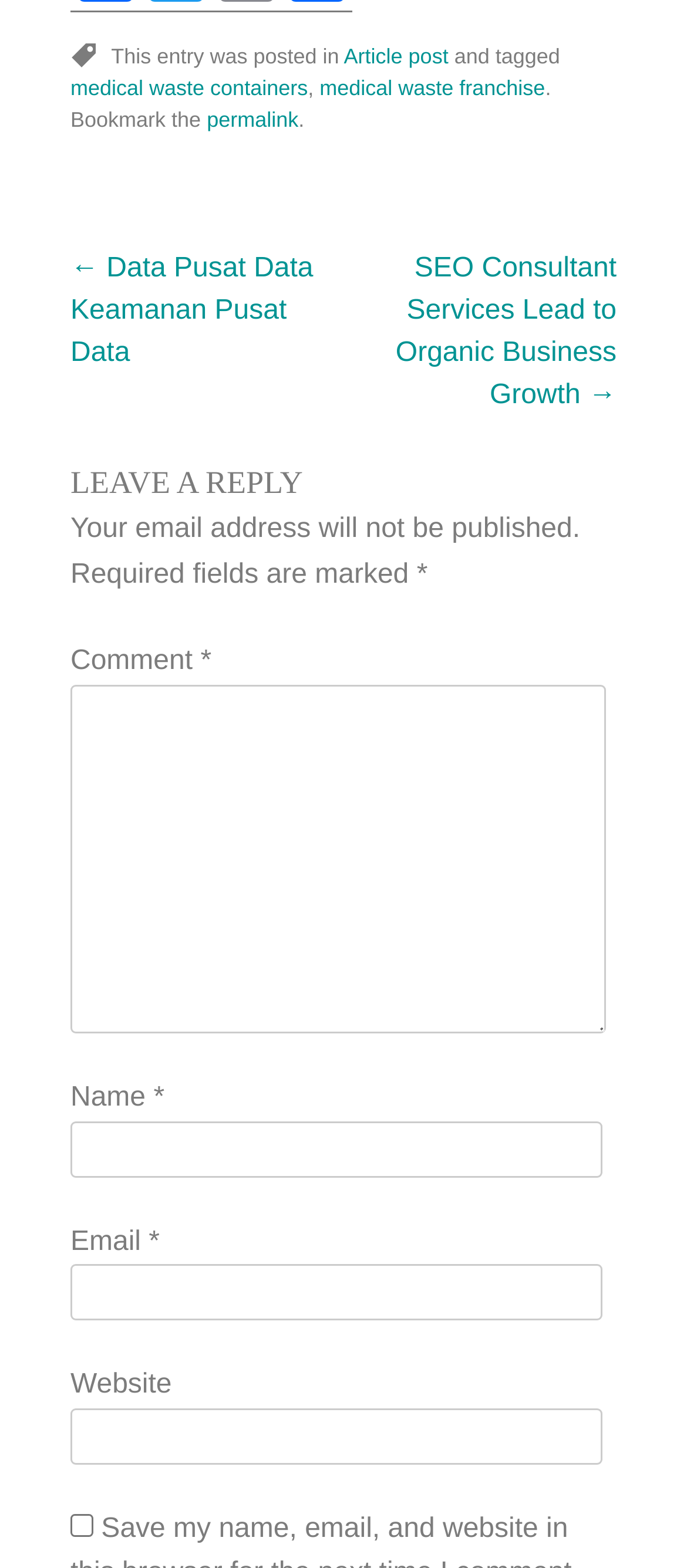Pinpoint the bounding box coordinates of the element to be clicked to execute the instruction: "Click on the permalink".

[0.301, 0.069, 0.434, 0.084]